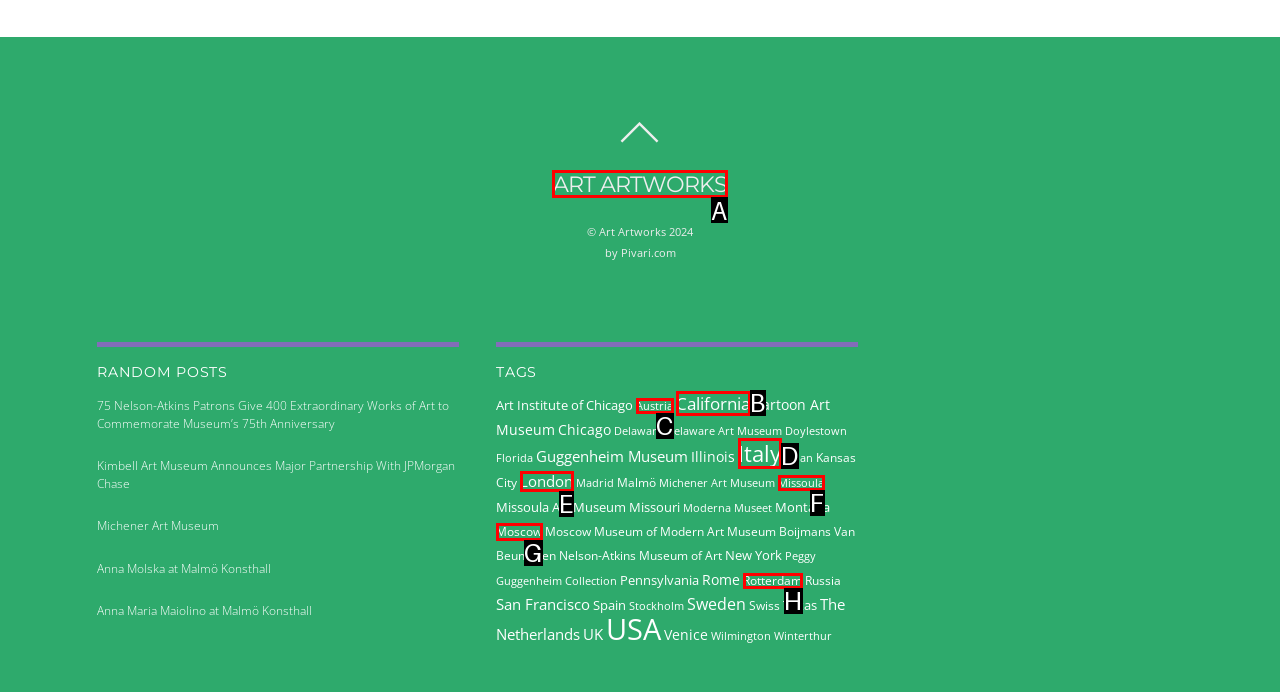Choose the UI element you need to click to carry out the task: Click on the 'ART ARTWORKS' link.
Respond with the corresponding option's letter.

A